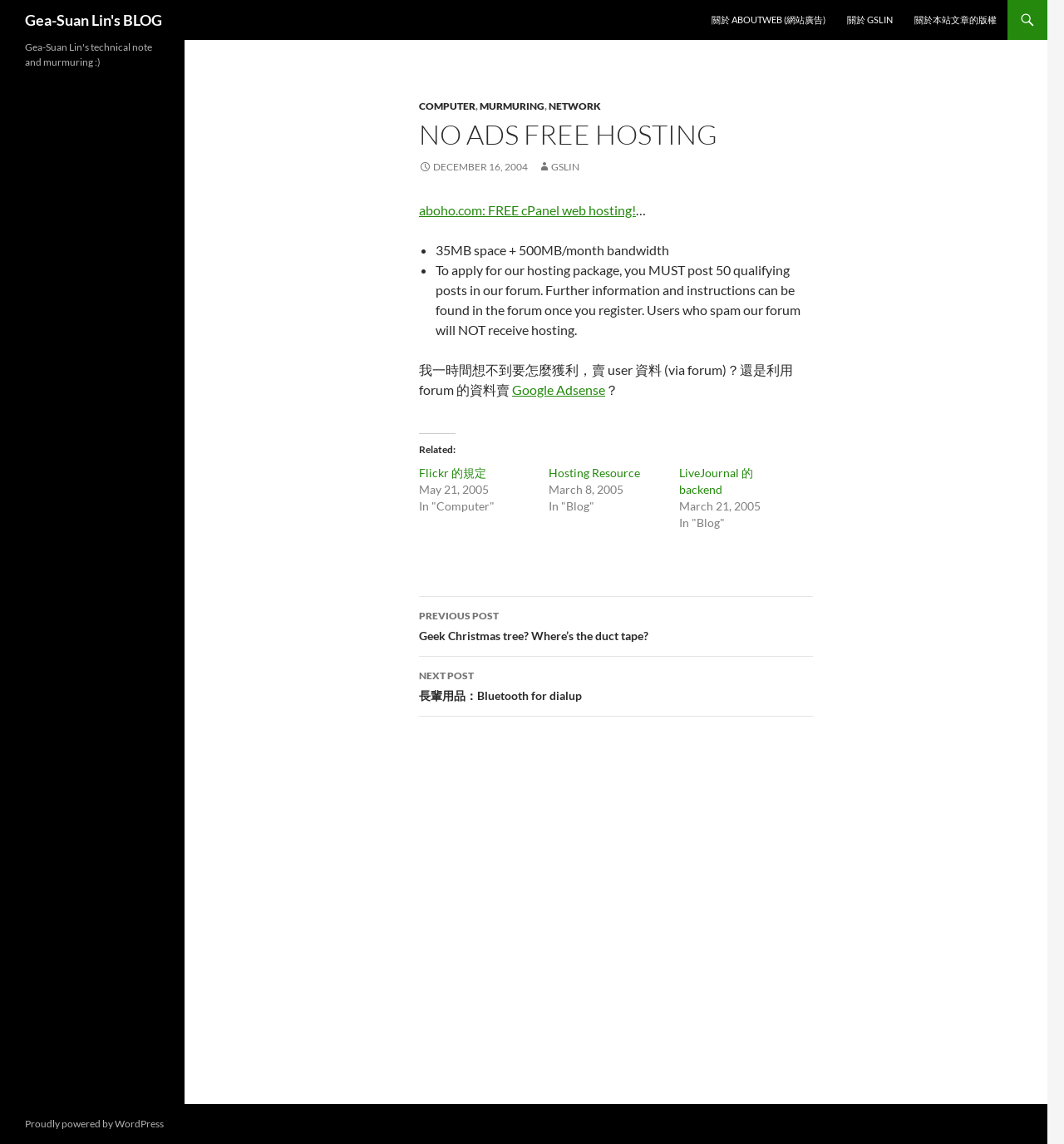Locate the bounding box coordinates of the area that needs to be clicked to fulfill the following instruction: "Read the newsletter". The coordinates should be in the format of four float numbers between 0 and 1, namely [left, top, right, bottom].

None